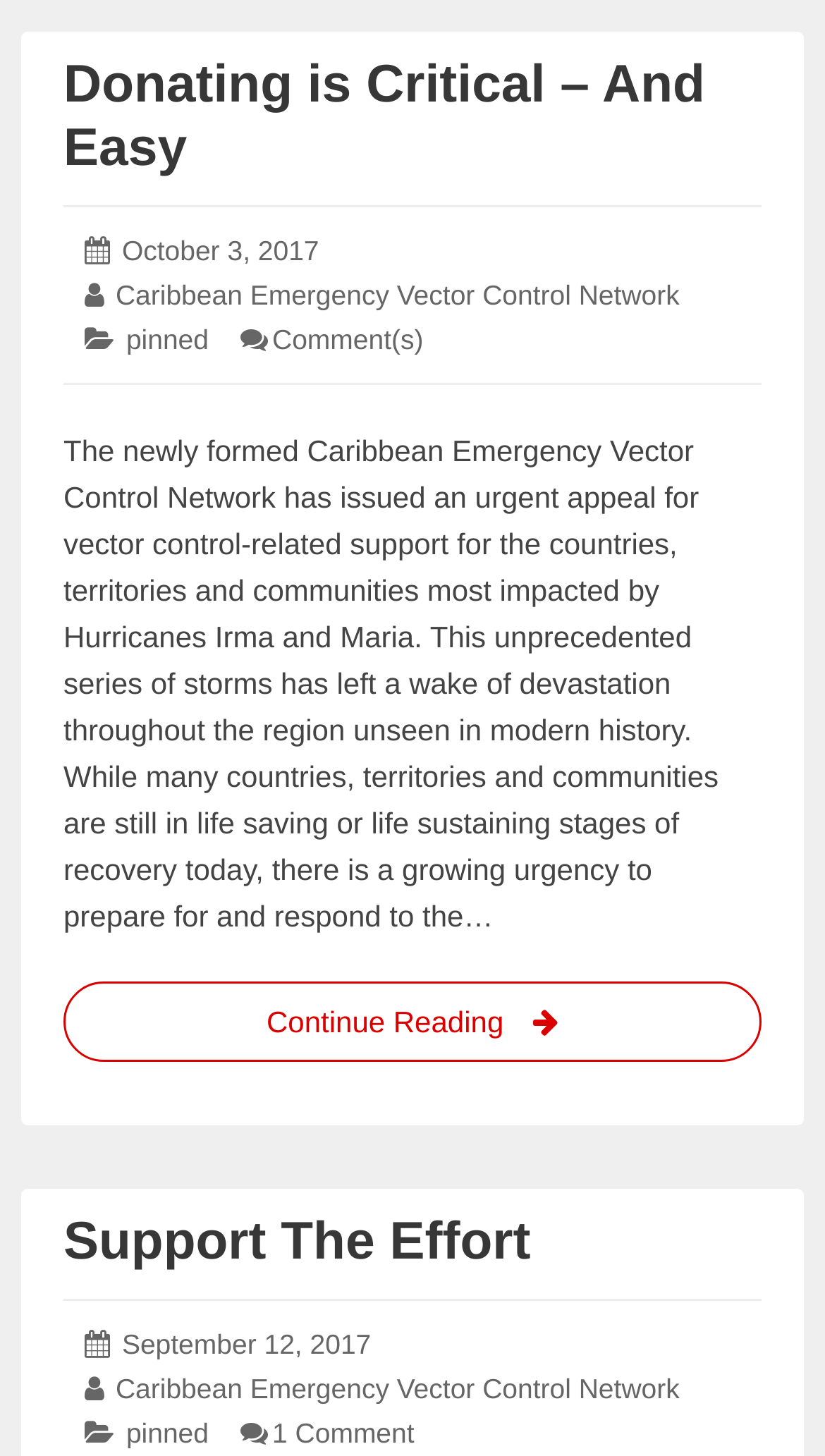Answer with a single word or phrase: 
How many comments are on the second article?

1